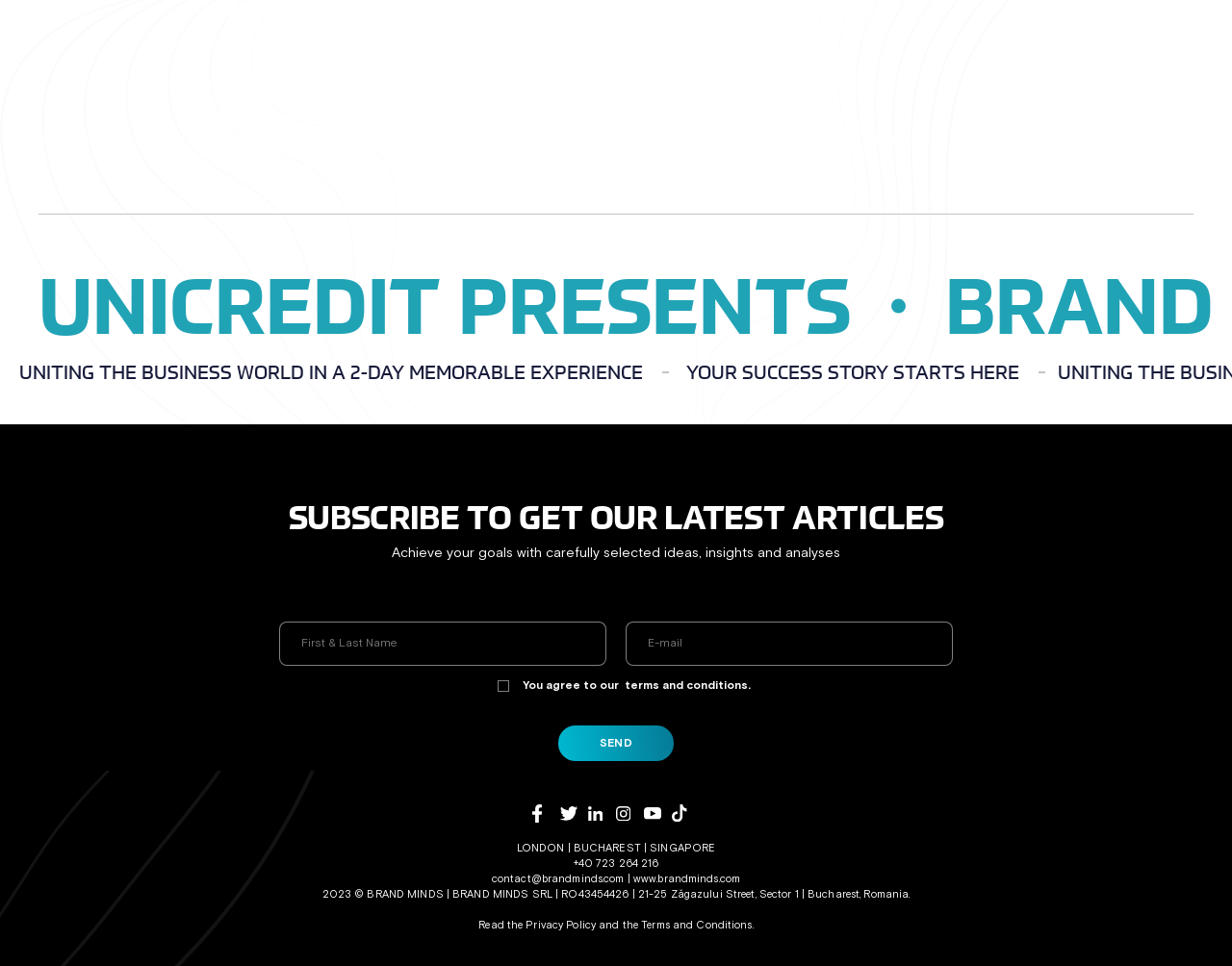Determine the bounding box coordinates of the element that should be clicked to execute the following command: "Send the contact form".

[0.453, 0.751, 0.547, 0.787]